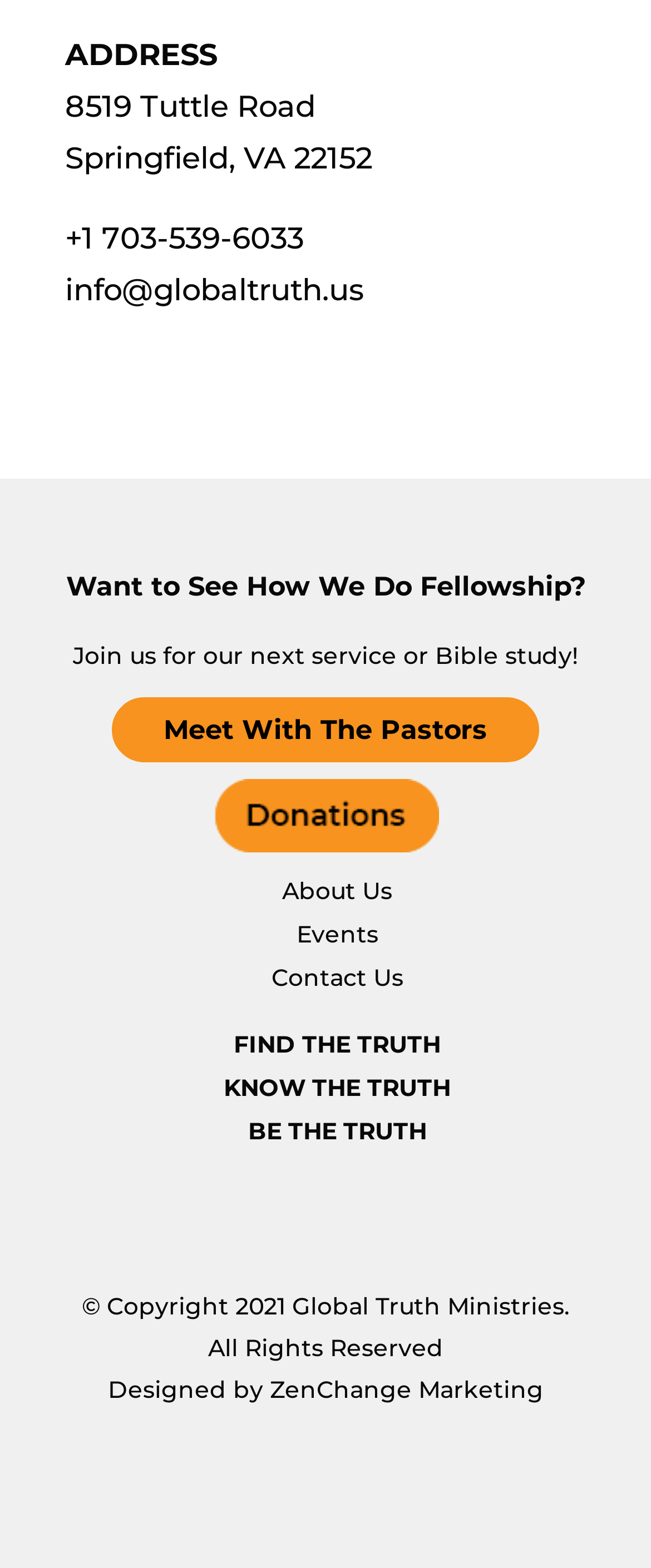Please identify the bounding box coordinates of the element on the webpage that should be clicked to follow this instruction: "View upcoming events". The bounding box coordinates should be given as four float numbers between 0 and 1, formatted as [left, top, right, bottom].

[0.455, 0.586, 0.581, 0.605]